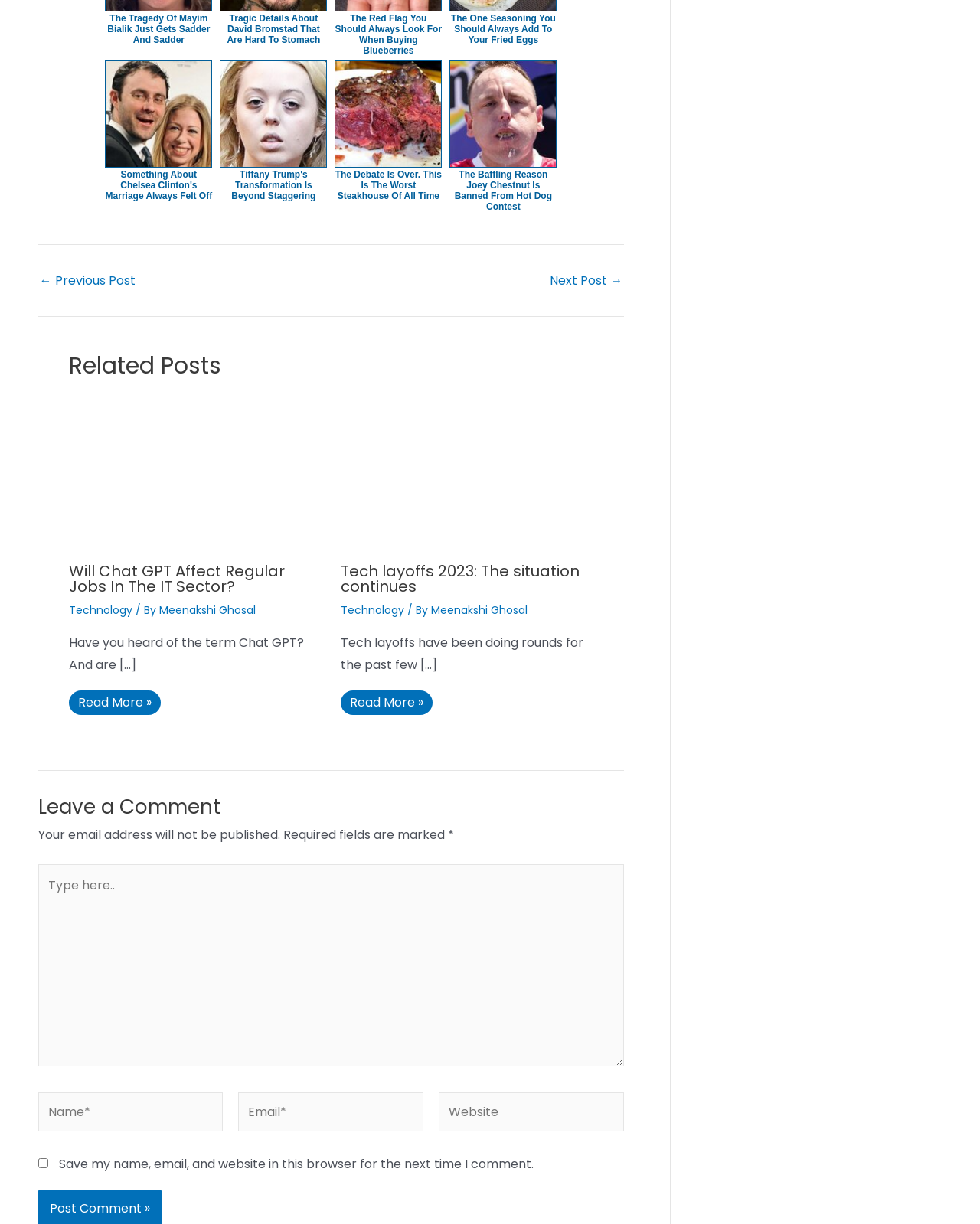Specify the bounding box coordinates of the element's region that should be clicked to achieve the following instruction: "Click on the link to read more about Will Chat GPT Affect Regular Jobs In The IT Sector?". The bounding box coordinates consist of four float numbers between 0 and 1, in the format [left, top, right, bottom].

[0.07, 0.384, 0.328, 0.399]